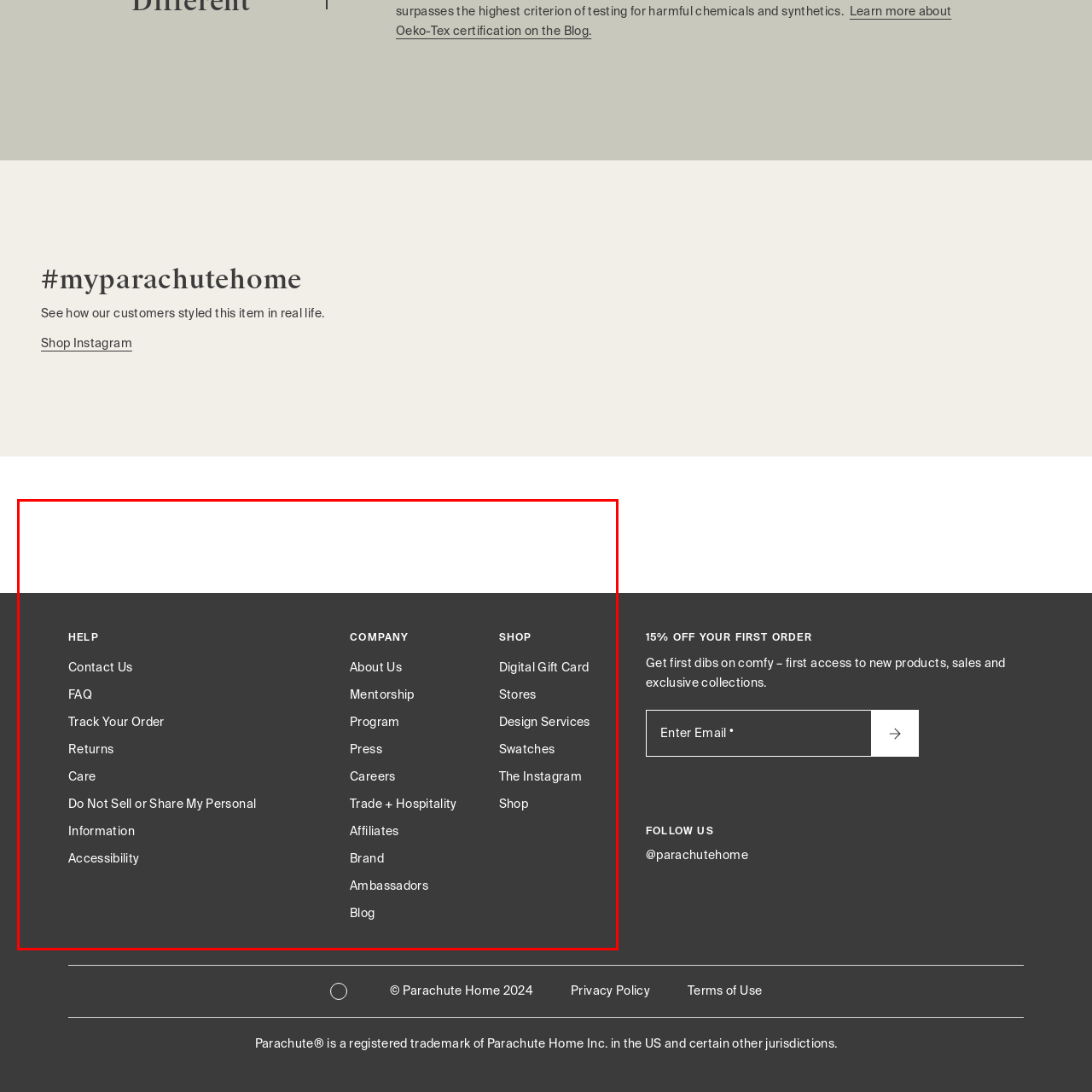Give an in-depth description of the image within the red border.

The image showcases a well-organized navigation section from a website, prominently featuring different categories for assistance and company information. The "HELP" section includes links such as "Contact Us," "FAQ," "Track Your Order," and "Returns," providing users with essential resources for support. Meanwhile, the "COMPANY" section lists links such as "About Us," "Mentorship Program," and "Careers," offering insights into the organization’s mission and opportunities. Lastly, the "SHOP" section invites customers to explore options like "Digital Gift Card," "Stores," and "Design Services," encouraging engagement with the brand’s offerings. The layout is clean and user-friendly, making it easy for visitors to navigate and find what they need.